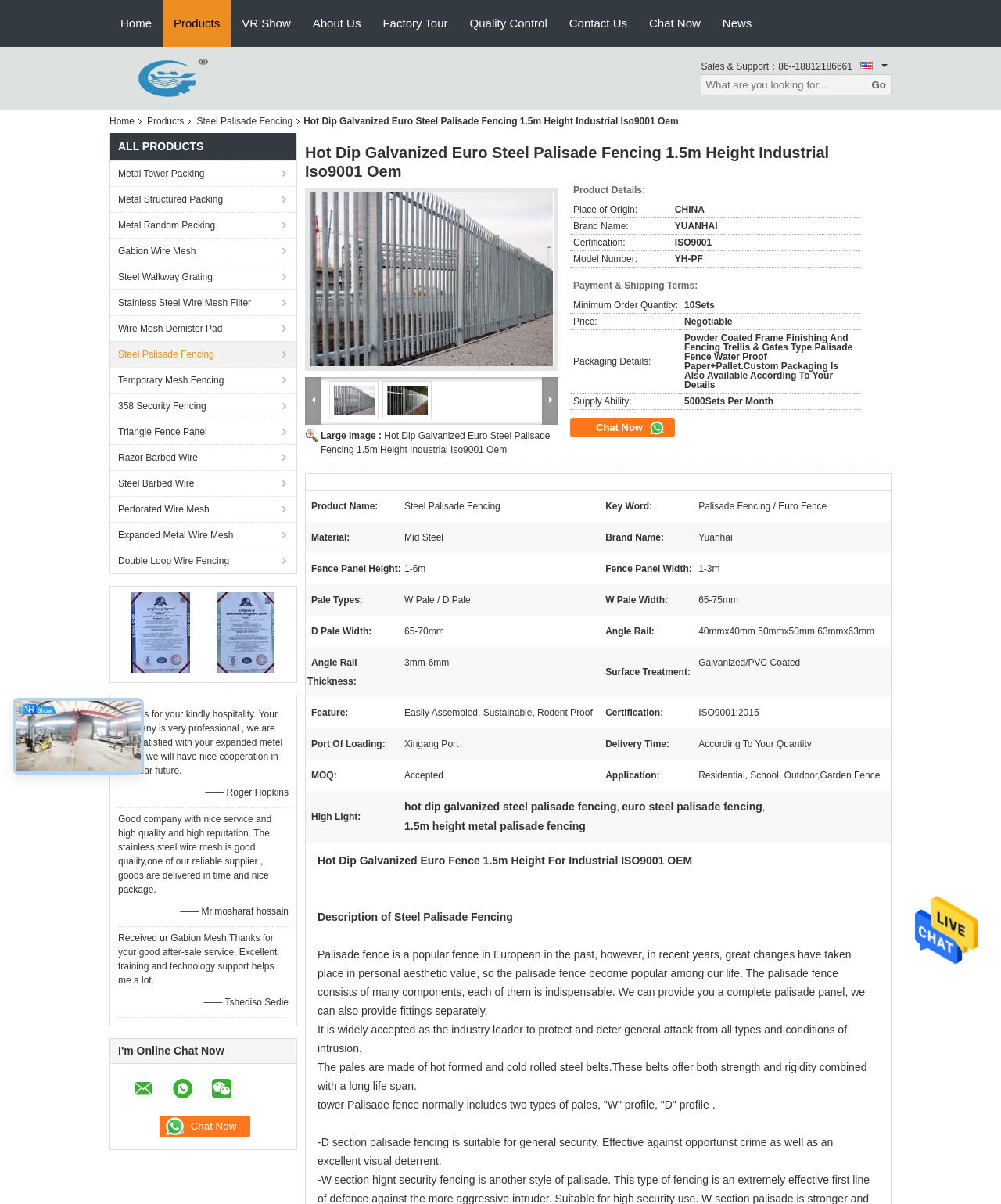What type of products does the company offer?
Please provide a comprehensive answer based on the information in the image.

I found the type of products offered by the company by looking at the links and descriptions on the webpage, which mention various types of wire mesh products such as Steel Palisade Fencing, Gabion Wire Mesh, and Stainless Steel Wire Mesh Filter.